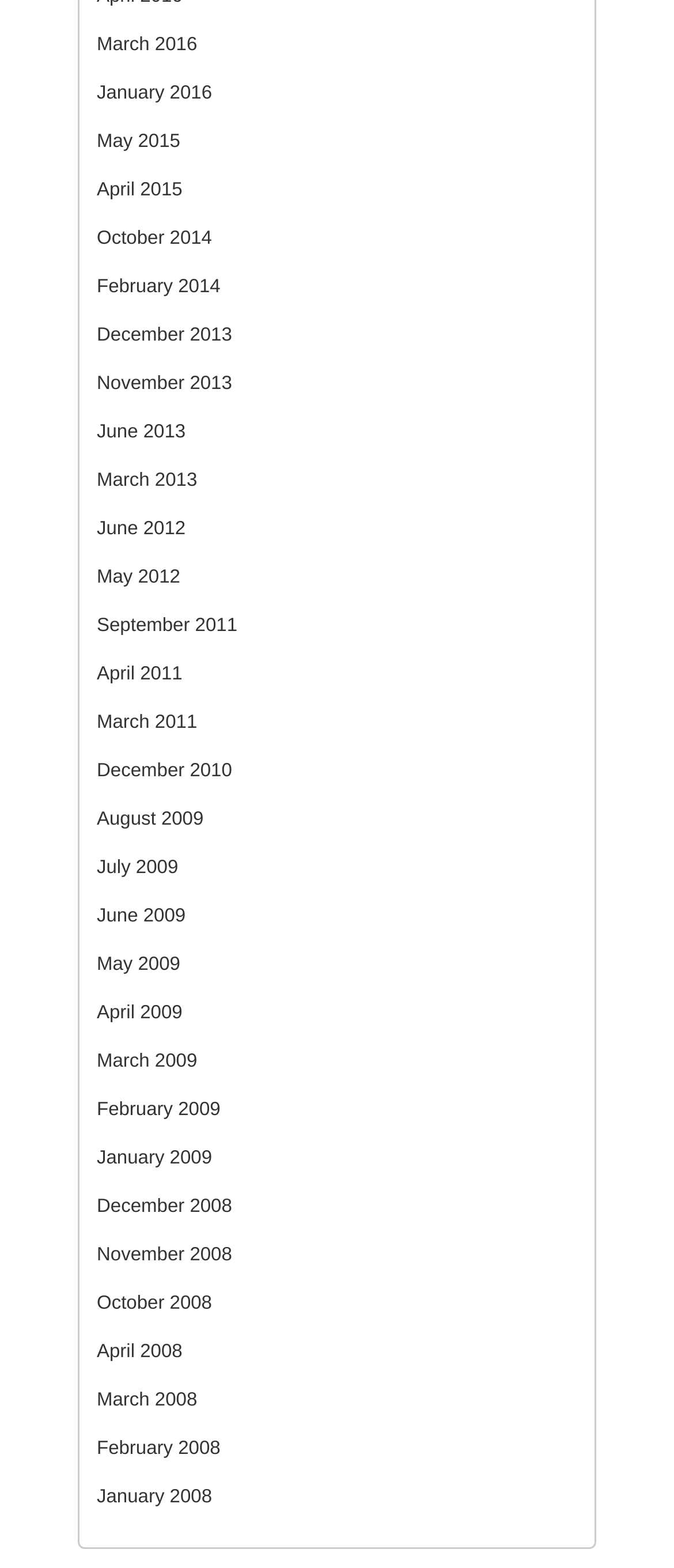Answer the following query with a single word or phrase:
What is the common format of the link text?

Month Year